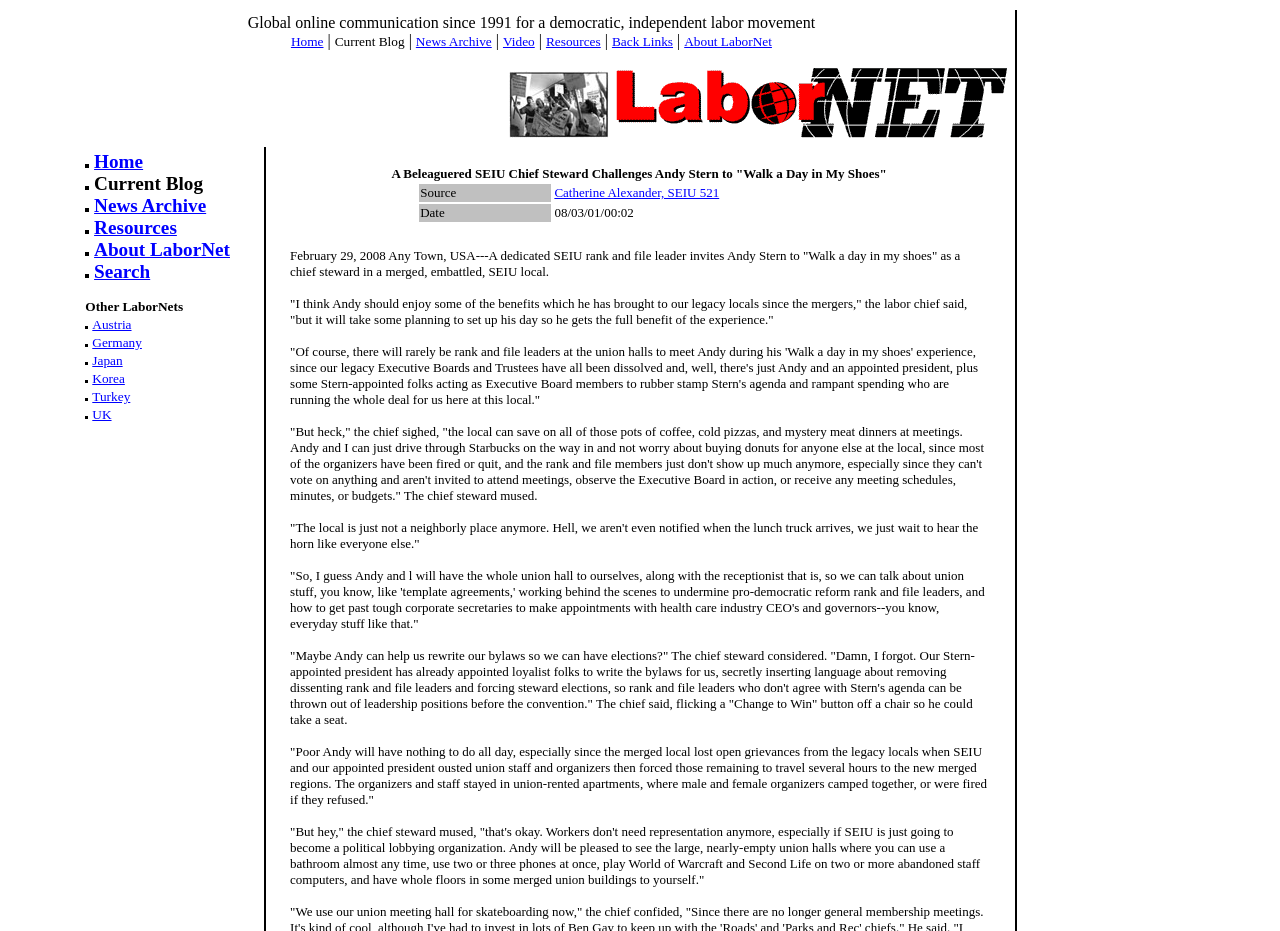Respond to the following question with a brief word or phrase:
How many images are on the webpage?

7